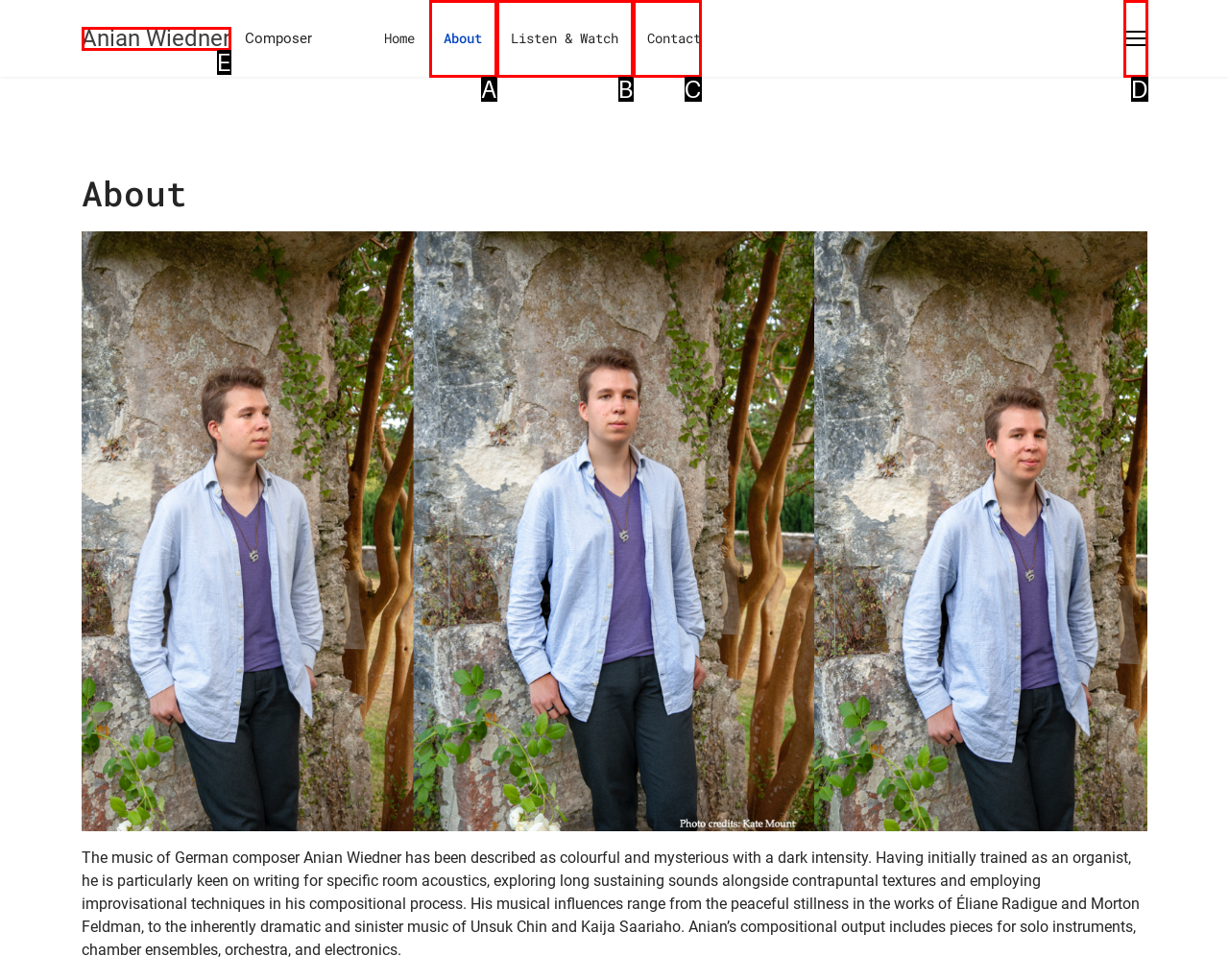Choose the UI element that best aligns with the description: Anian Wiedner
Respond with the letter of the chosen option directly.

E